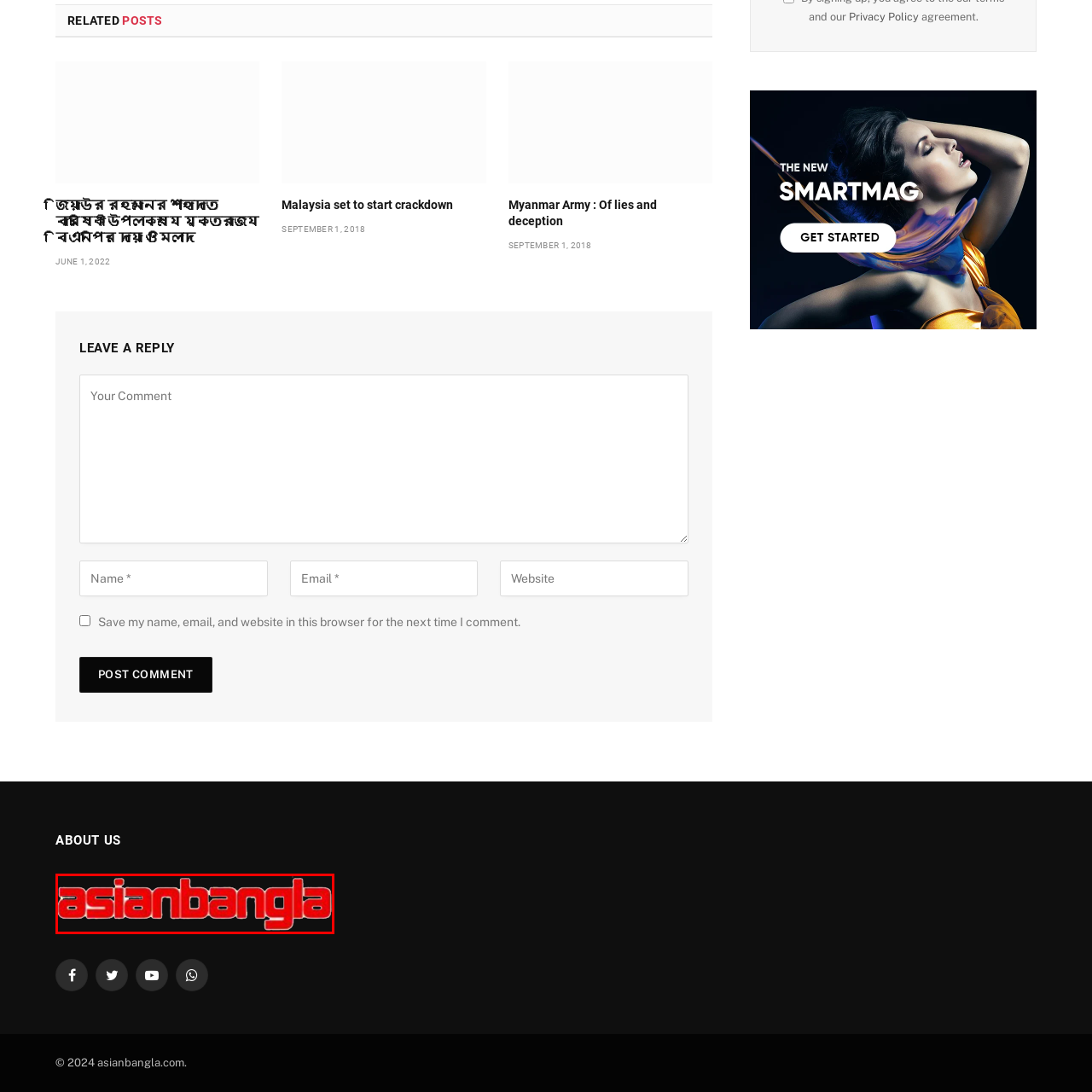Focus on the content inside the red-outlined area of the image and answer the ensuing question in detail, utilizing the information presented: What is the purpose of the logo?

The logo serves as a visual identity for the platform, emphasizing its focus on Asian-related content, culture, and news, which means it represents the platform's identity and purpose.